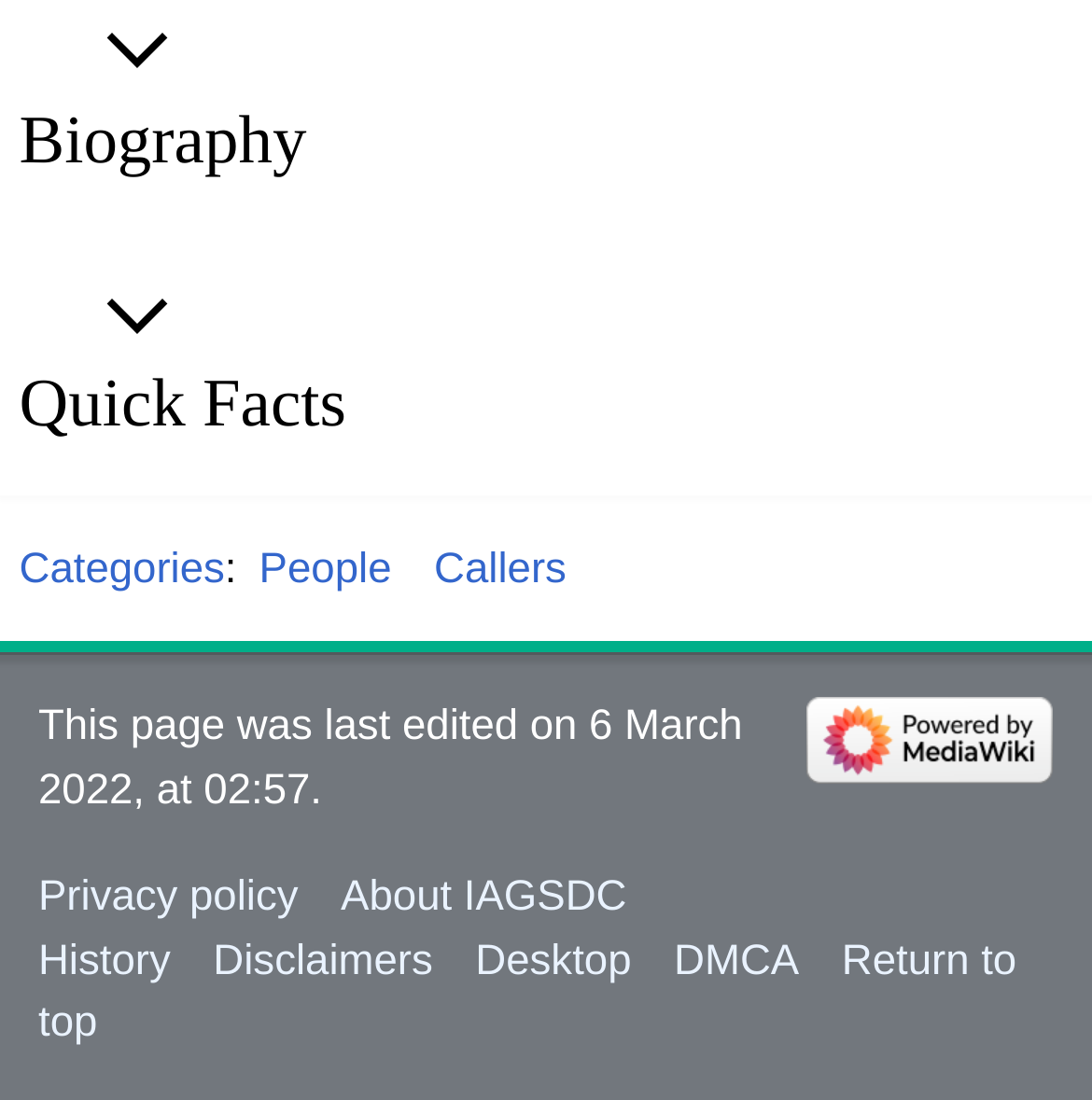Identify the bounding box of the UI element described as follows: "Return to top". Provide the coordinates as four float numbers in the range of 0 to 1 [left, top, right, bottom].

[0.035, 0.851, 0.931, 0.953]